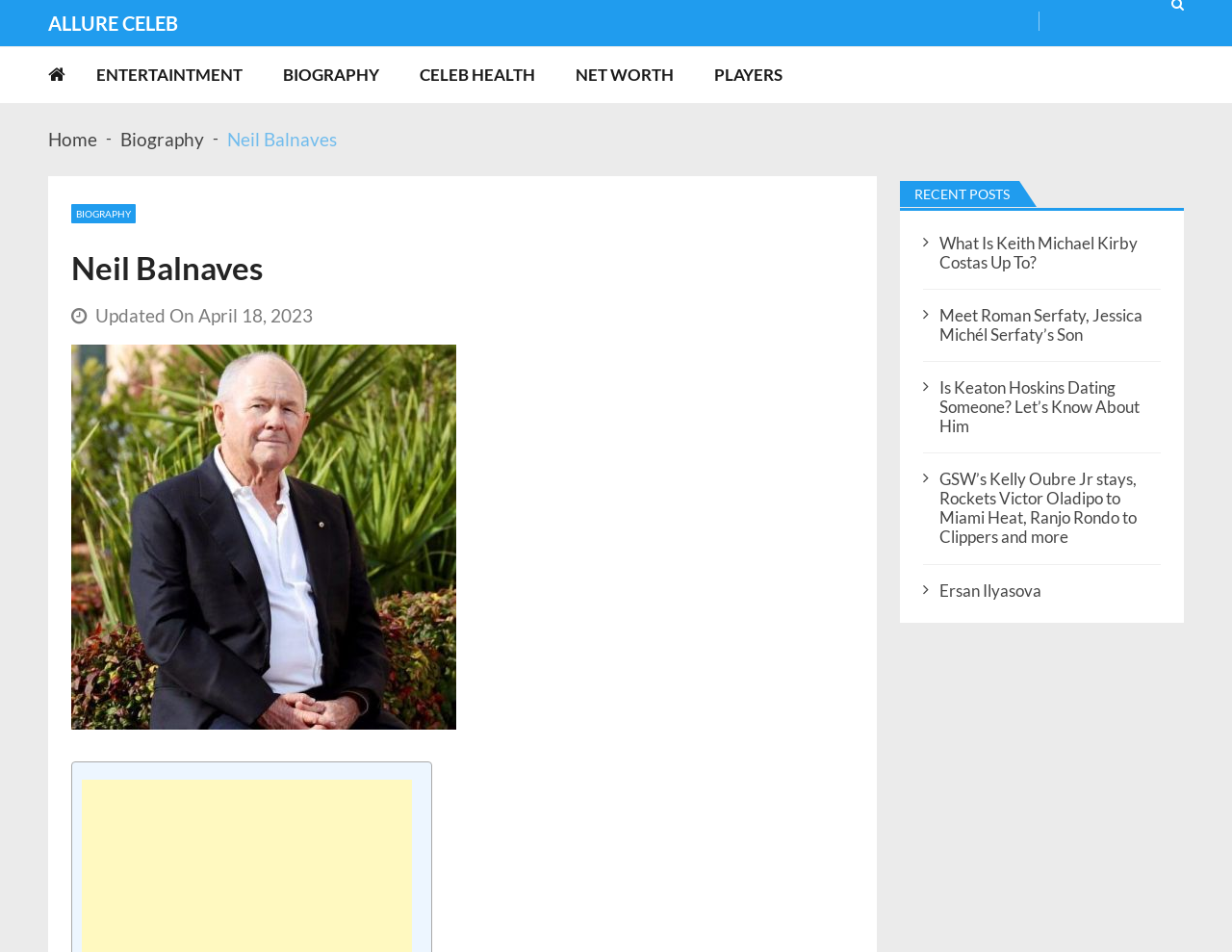How many recent posts are listed on the webpage?
Using the image, respond with a single word or phrase.

5